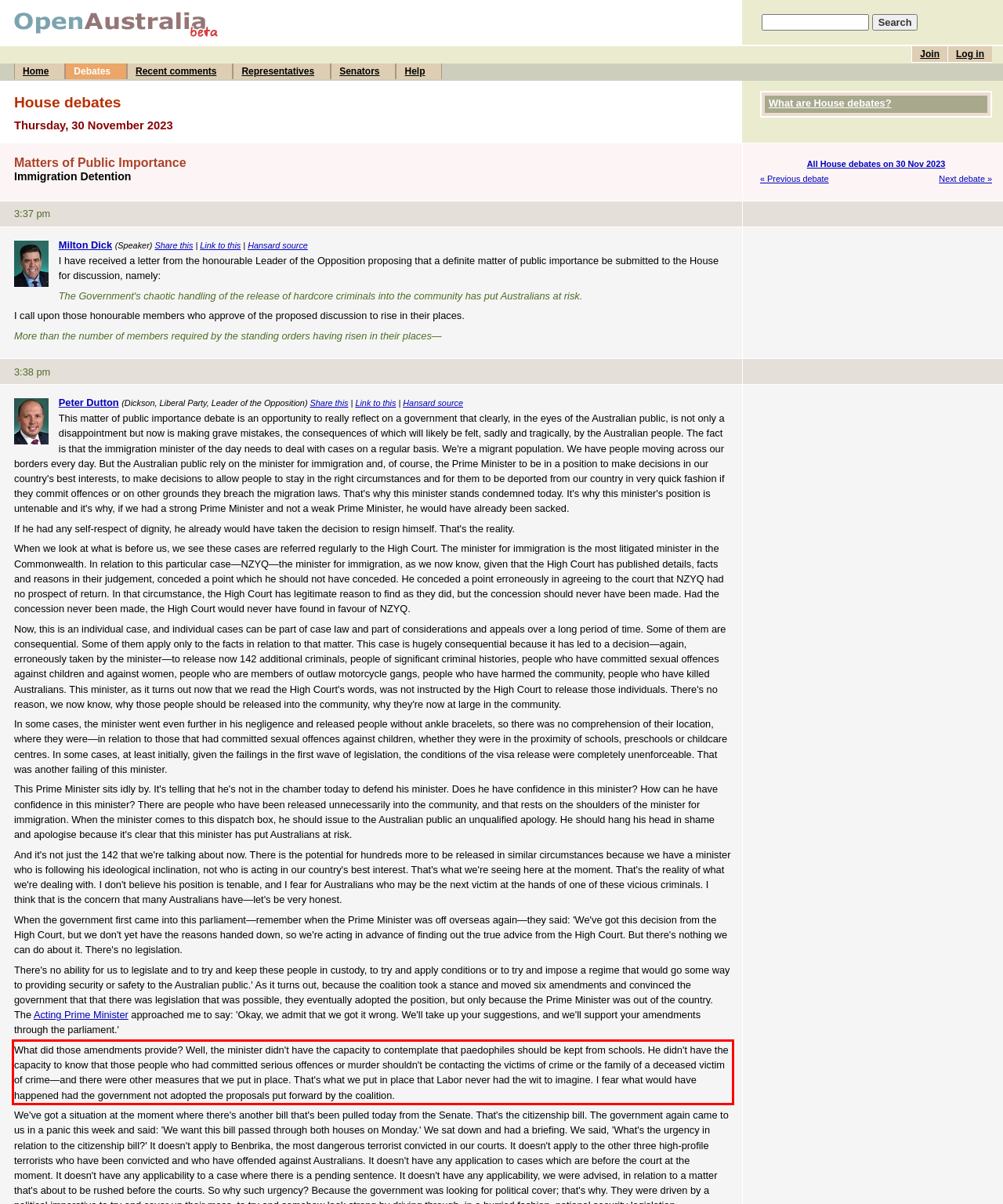Analyze the webpage screenshot and use OCR to recognize the text content in the red bounding box.

What did those amendments provide? Well, the minister didn't have the capacity to contemplate that paedophiles should be kept from schools. He didn't have the capacity to know that those people who had committed serious offences or murder shouldn't be contacting the victims of crime or the family of a deceased victim of crime—and there were other measures that we put in place. That's what we put in place that Labor never had the wit to imagine. I fear what would have happened had the government not adopted the proposals put forward by the coalition.